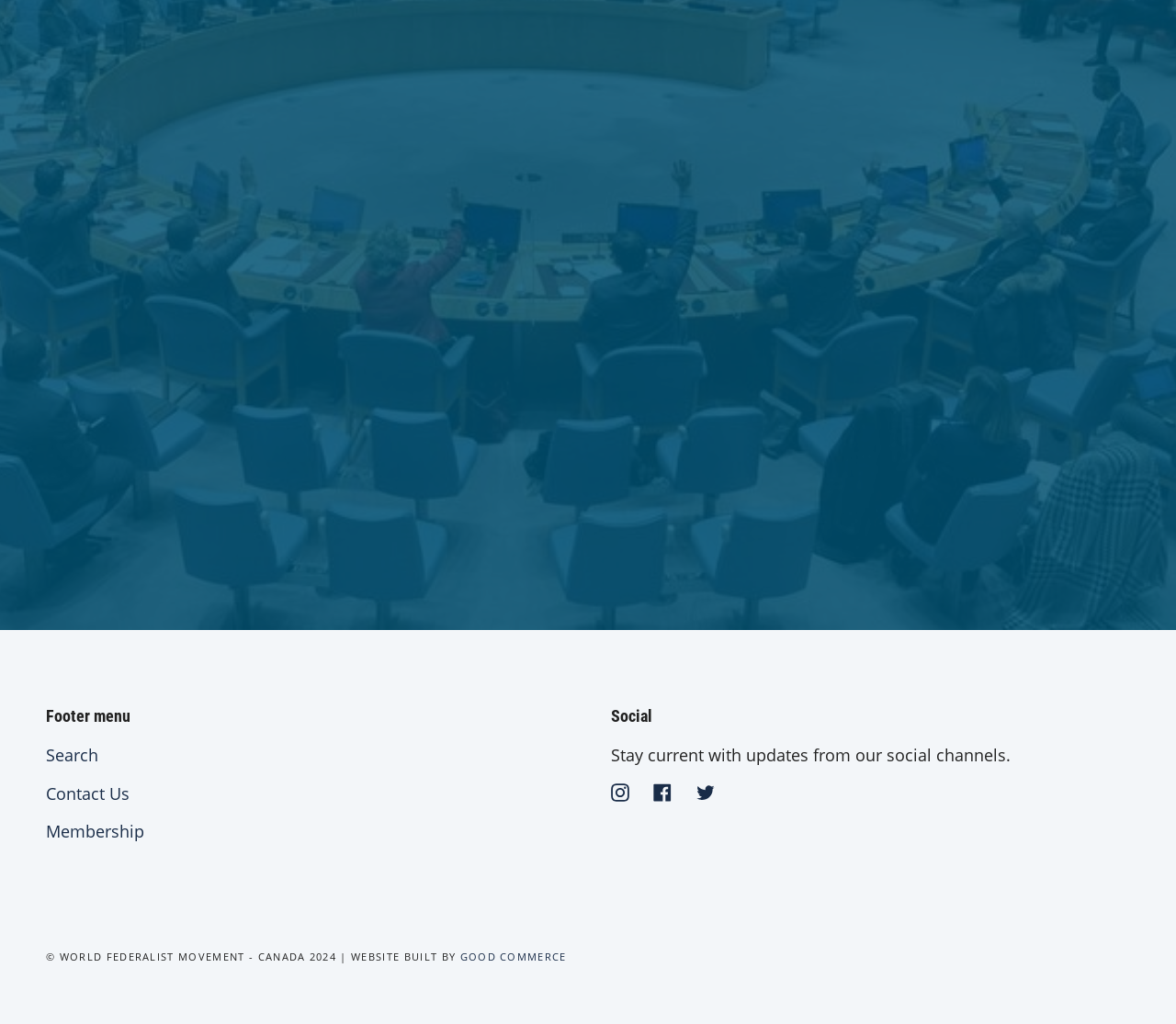What is the purpose of the 'GET INVOLVED' link?
Examine the image and give a concise answer in one word or a short phrase.

To volunteer, donate, or become a member